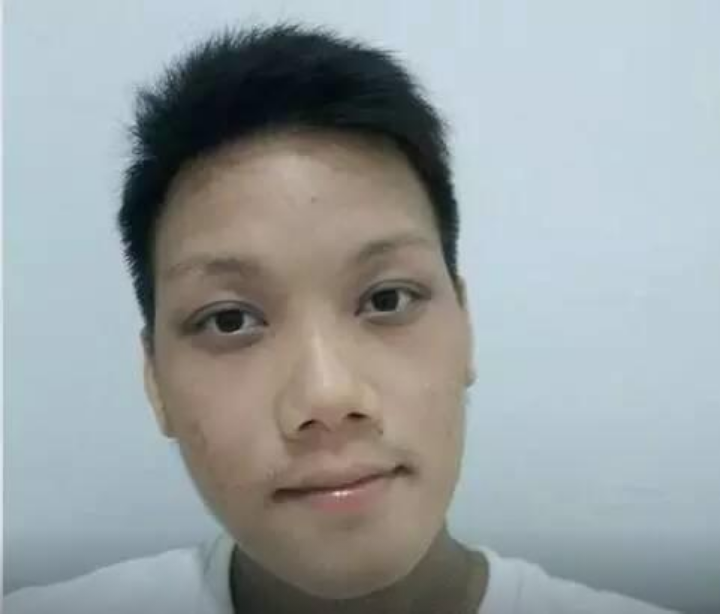What is the background of the photo?
Refer to the screenshot and respond with a concise word or phrase.

Light-colored